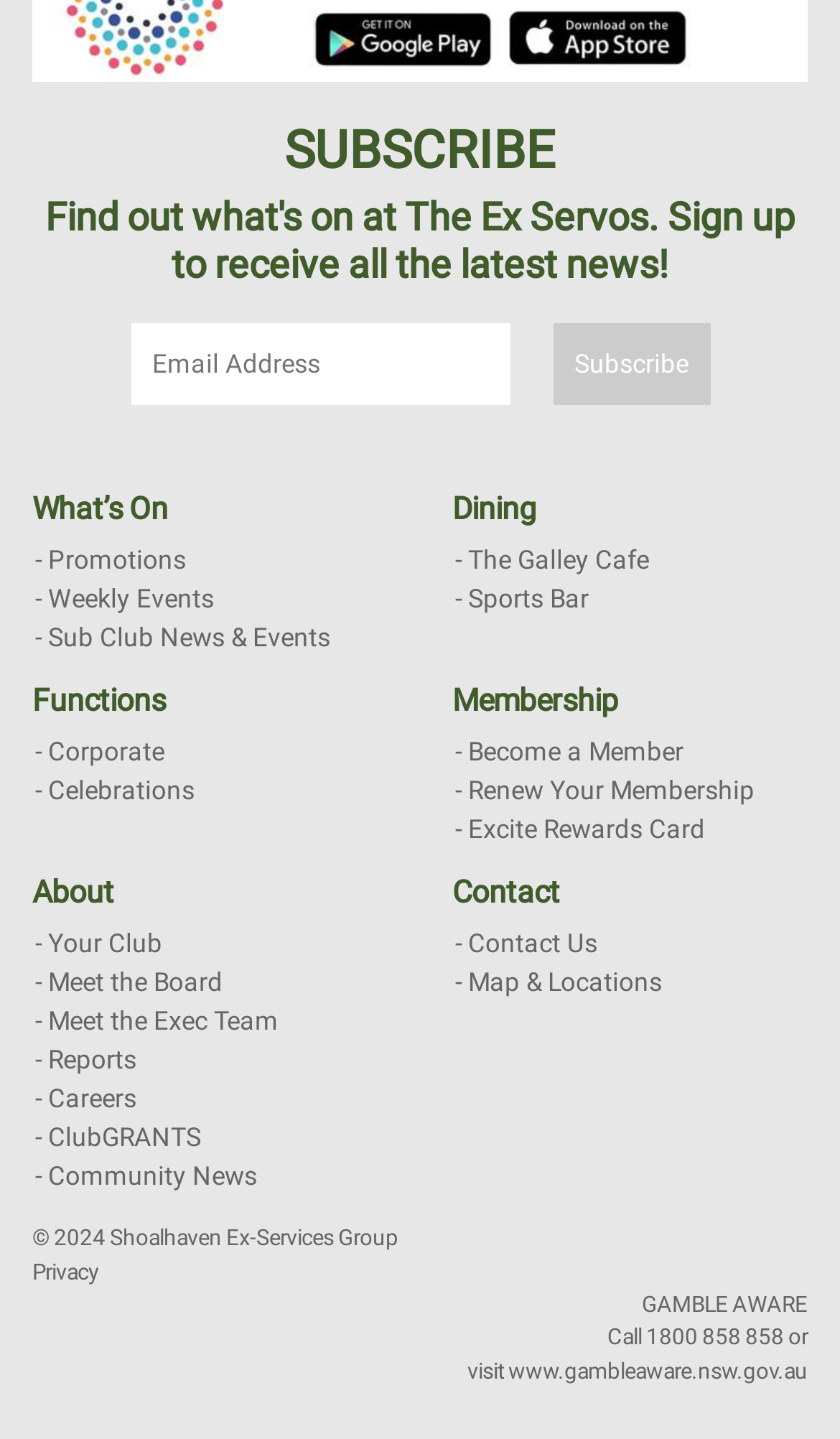Determine the bounding box coordinates for the element that should be clicked to follow this instruction: "Contact the club". The coordinates should be given as four float numbers between 0 and 1, in the format [left, top, right, bottom].

[0.538, 0.643, 0.962, 0.67]